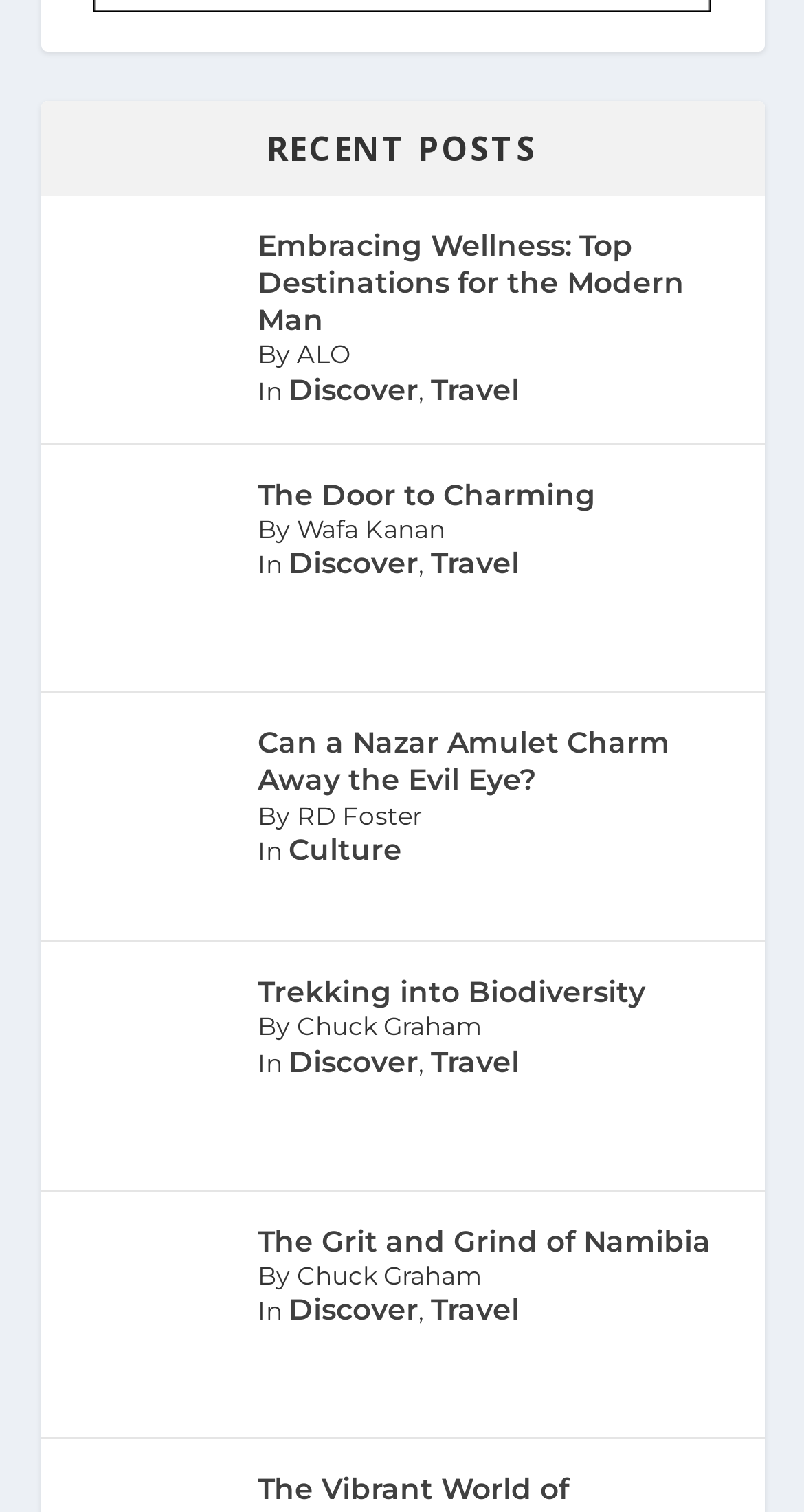Find and specify the bounding box coordinates that correspond to the clickable region for the instruction: "Learn about the evil eye".

[0.321, 0.479, 0.833, 0.528]